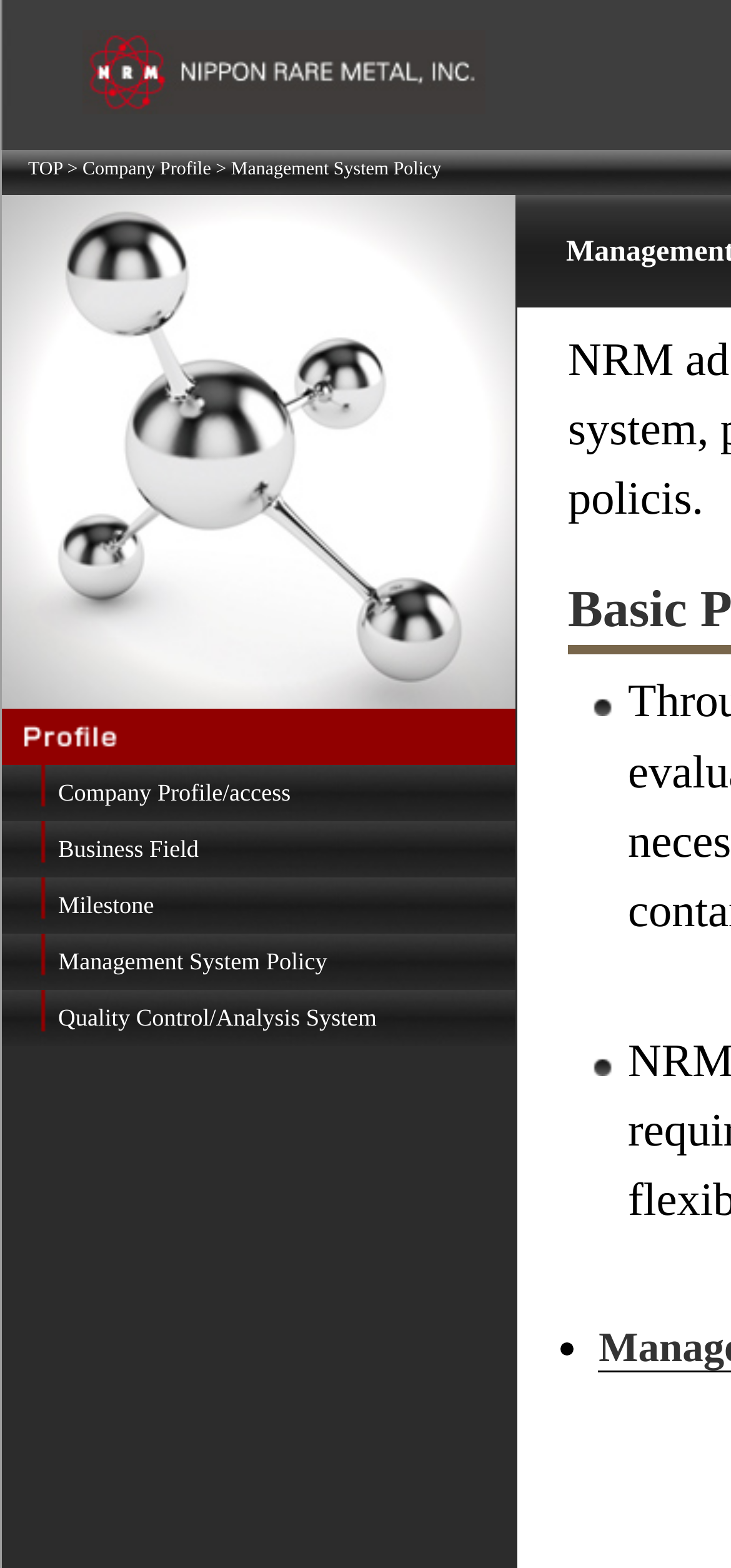What is the current page about?
Relying on the image, give a concise answer in one word or a brief phrase.

Management System Policy